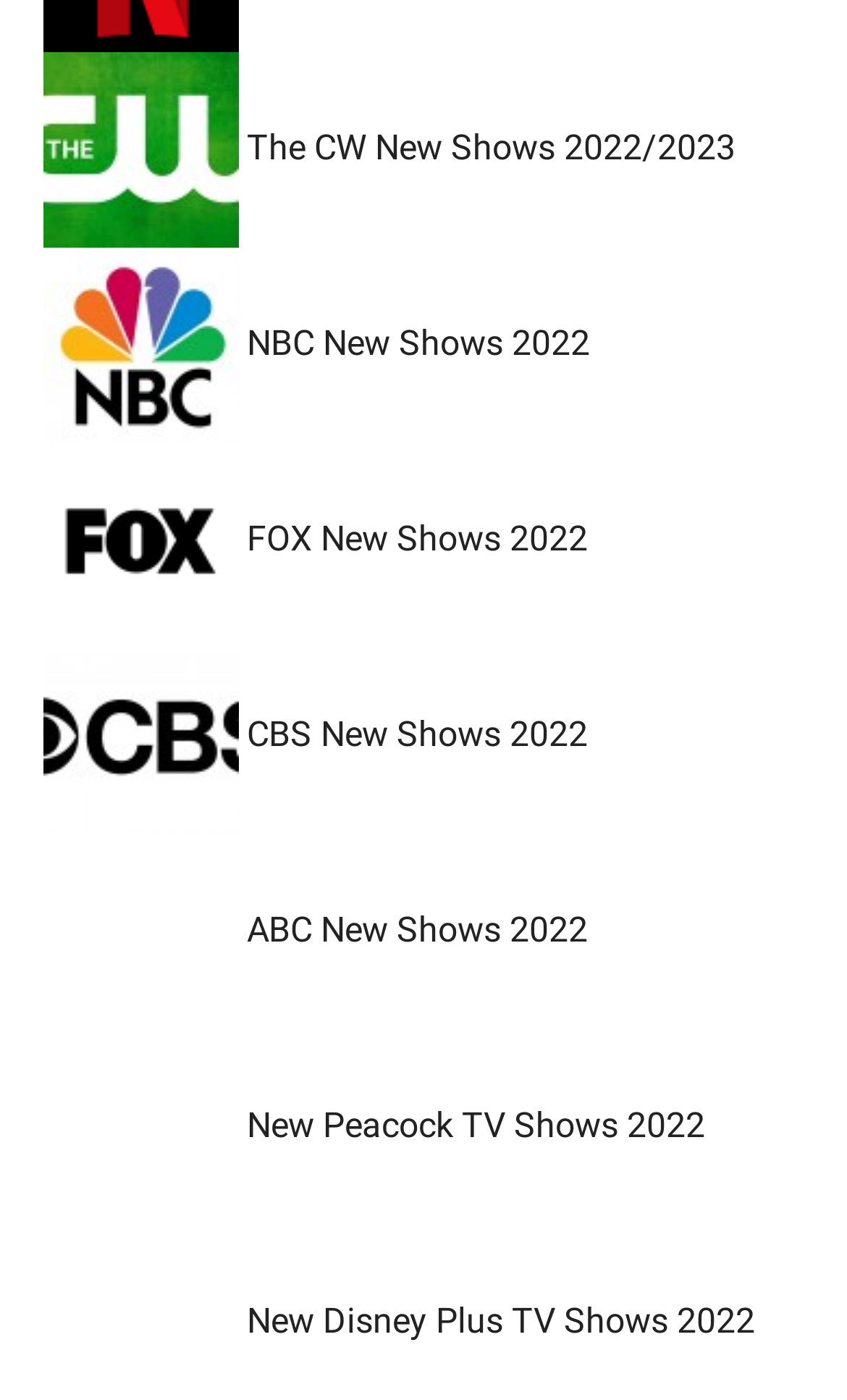How many images are associated with the TV network links? From the image, respond with a single word or brief phrase.

8